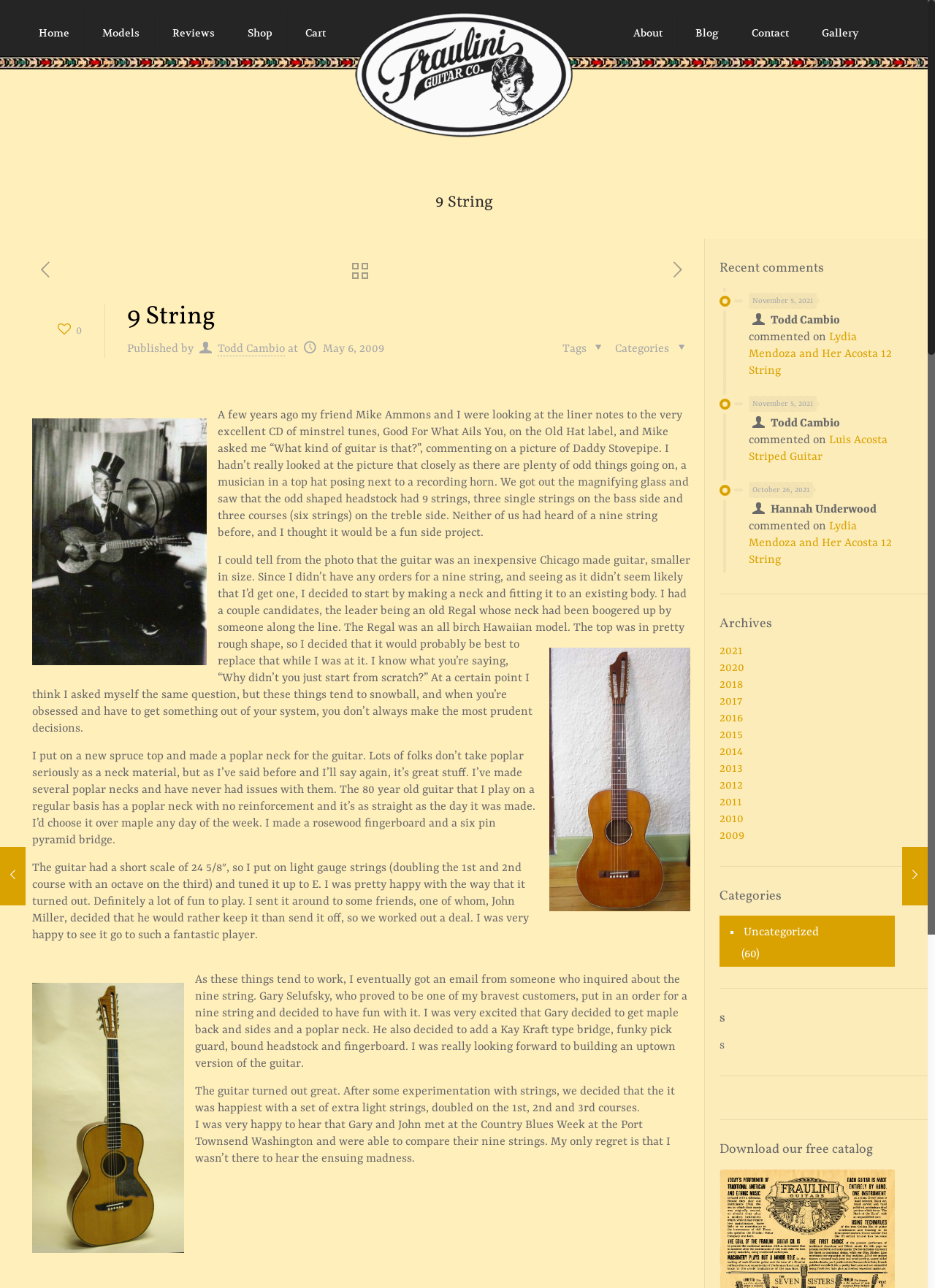Please determine the bounding box coordinates for the element that should be clicked to follow these instructions: "Download the free catalog".

[0.77, 0.887, 0.957, 0.899]